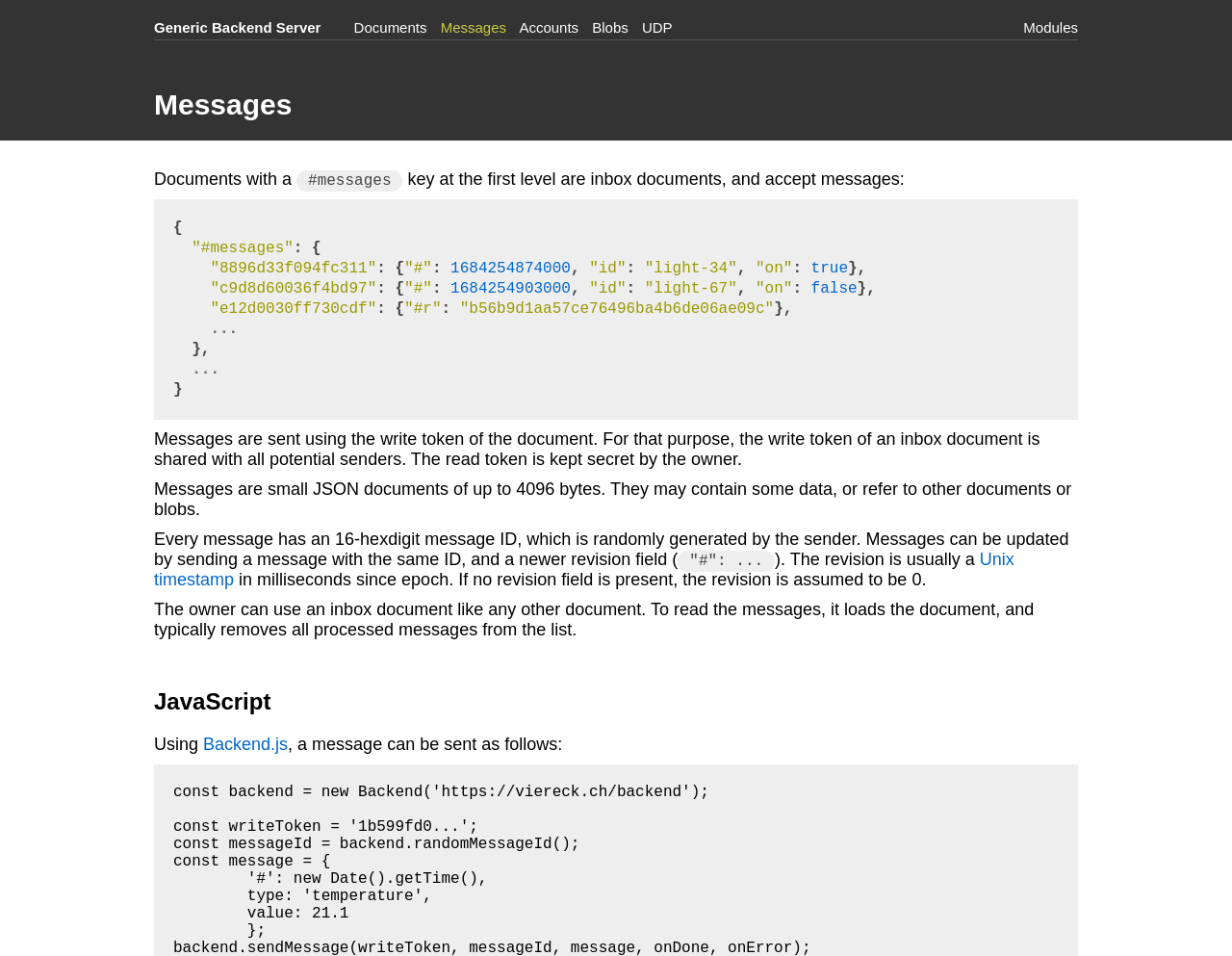Reply to the question below using a single word or brief phrase:
What is the maximum size of a message?

4096 bytes